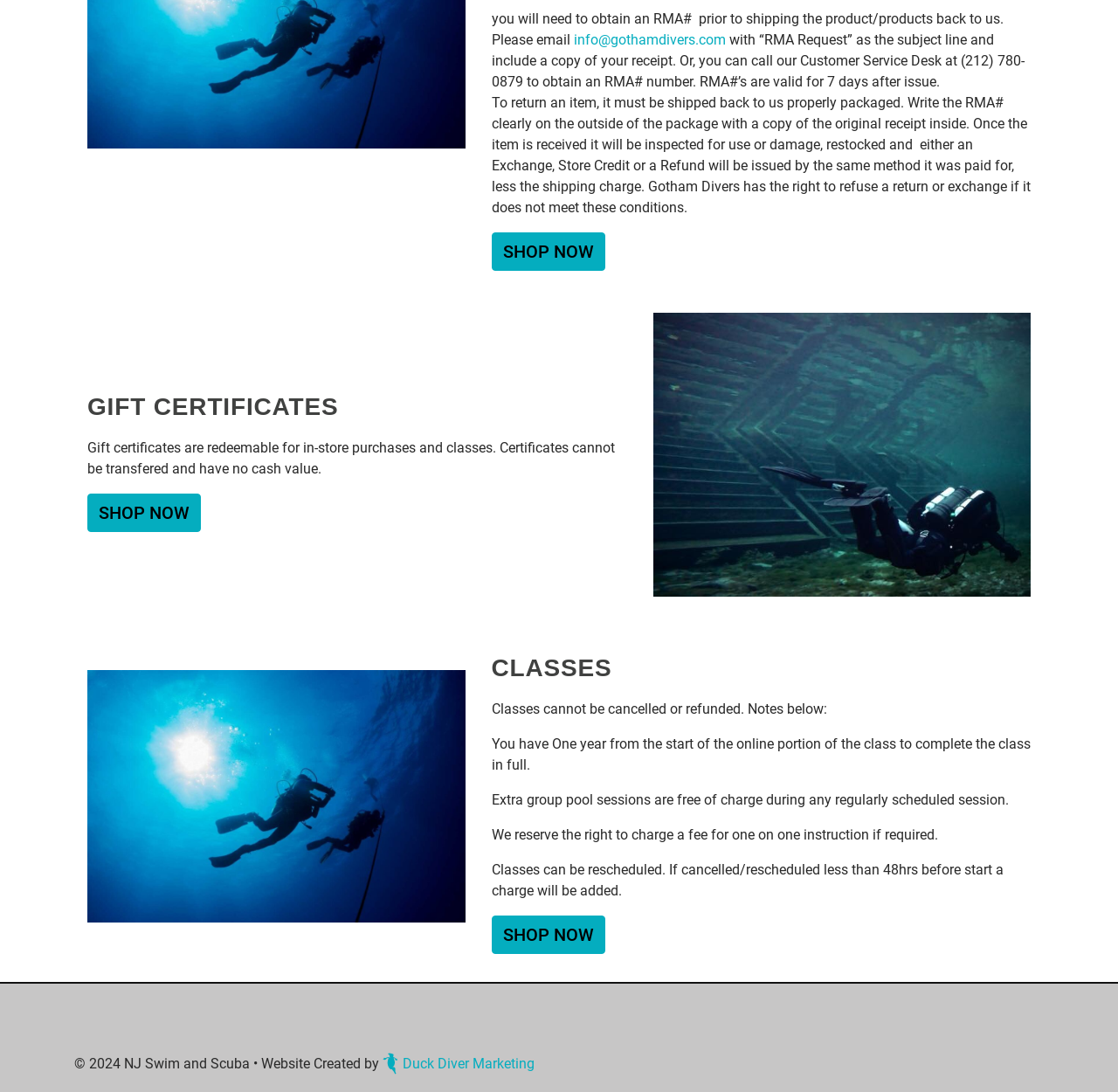What is the purpose of gift certificates?
Please ensure your answer to the question is detailed and covers all necessary aspects.

The webpage states that gift certificates are redeemable for in-store purchases and classes, but they cannot be transferred and have no cash value.